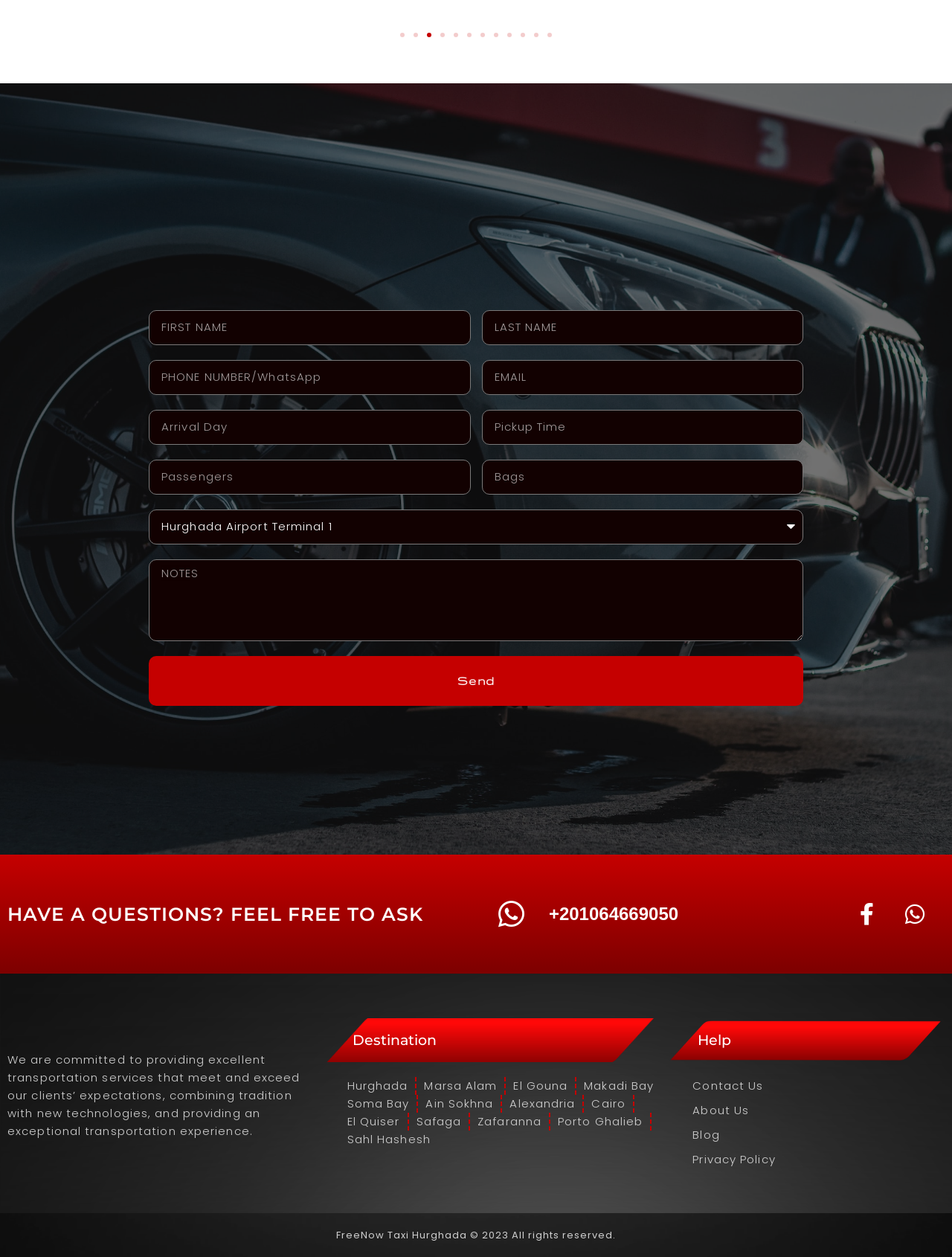Provide the bounding box coordinates in the format (top-left x, top-left y, bottom-right x, bottom-right y). All values are floating point numbers between 0 and 1. Determine the bounding box coordinate of the UI element described as: parent_node: Email name="form_fields[field_b204e07]" placeholder="EMAIL"

[0.506, 0.286, 0.844, 0.314]